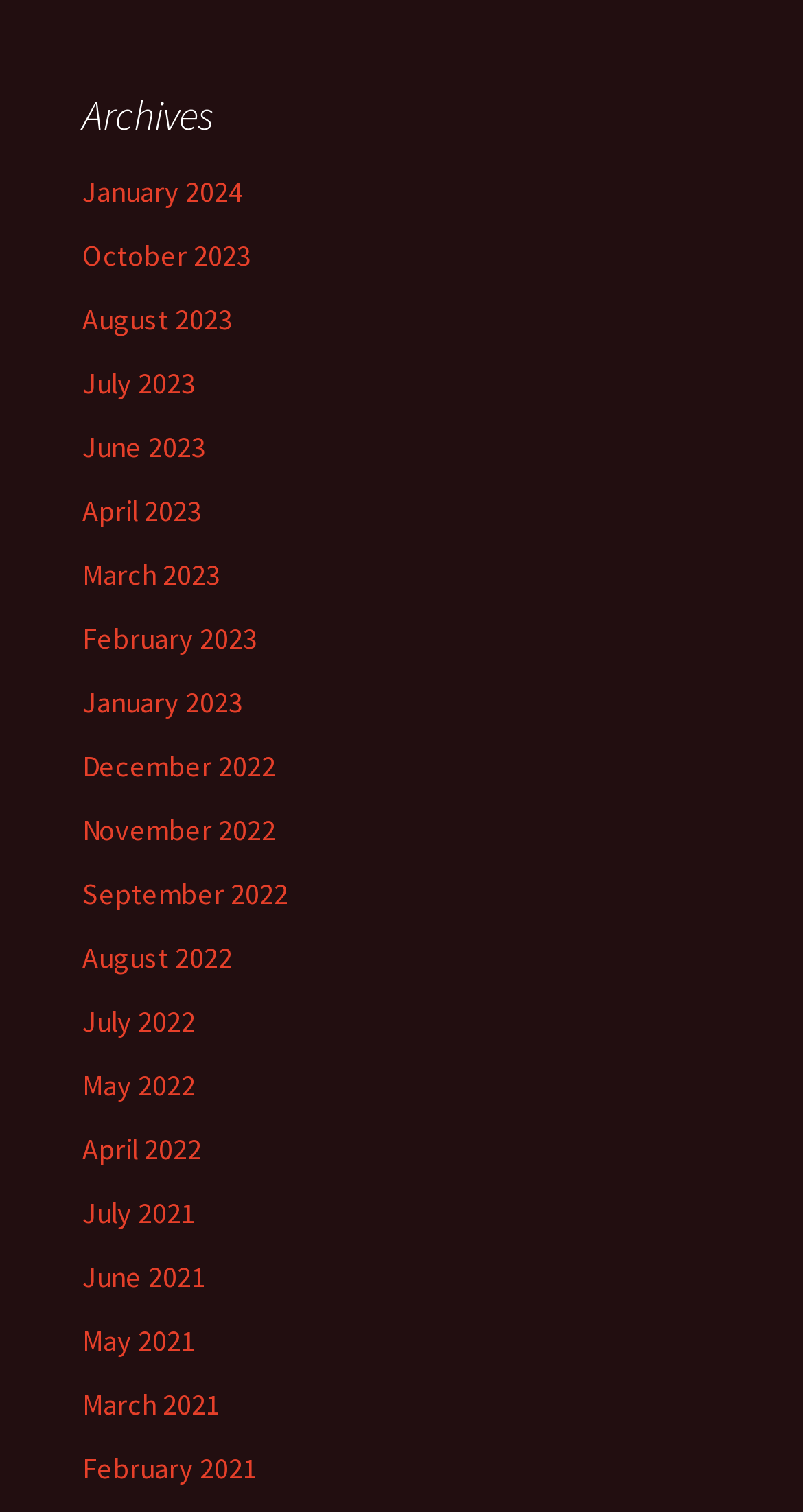What is the earliest month listed?
Based on the image, please offer an in-depth response to the question.

To find the earliest month listed, I looked at the OCR text of the link elements under the Archives heading and found that the earliest month is July 2021, which is the last link element in the list.